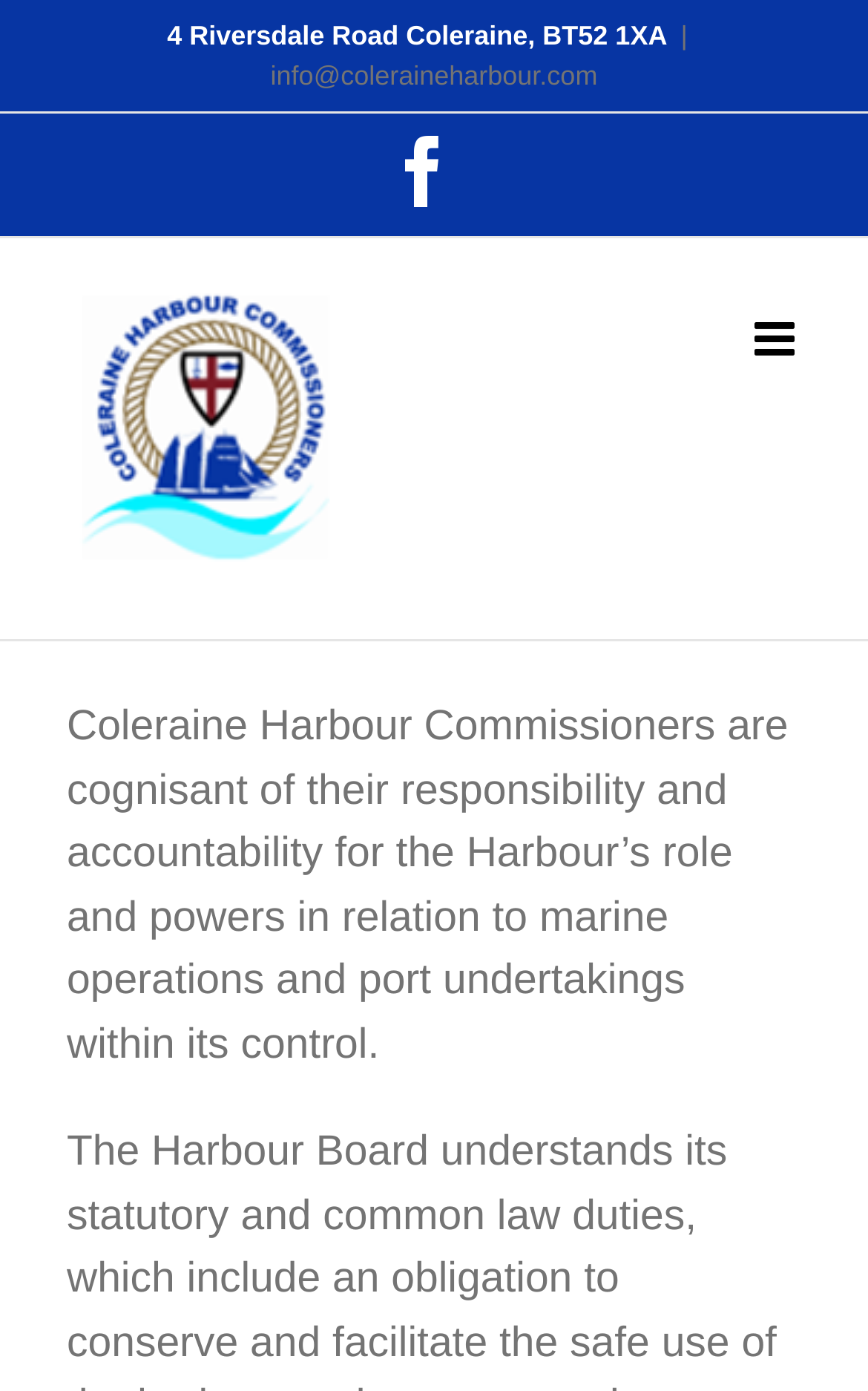Using floating point numbers between 0 and 1, provide the bounding box coordinates in the format (top-left x, top-left y, bottom-right x, bottom-right y). Locate the UI element described here: aria-label="Toggle mobile menu"

[0.869, 0.228, 0.923, 0.262]